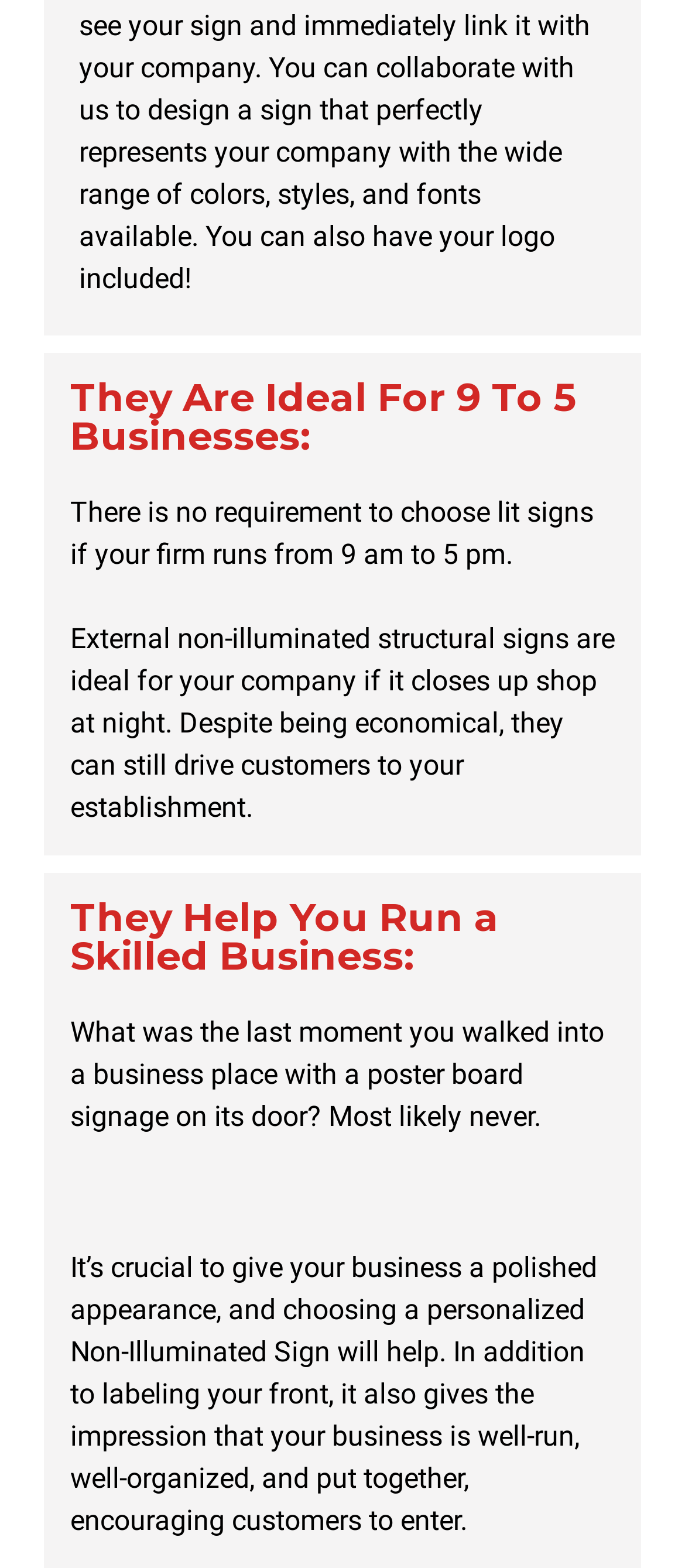Calculate the bounding box coordinates for the UI element based on the following description: "SIGN GURU". Ensure the coordinates are four float numbers between 0 and 1, i.e., [left, top, right, bottom].

[0.562, 0.74, 0.784, 0.76]